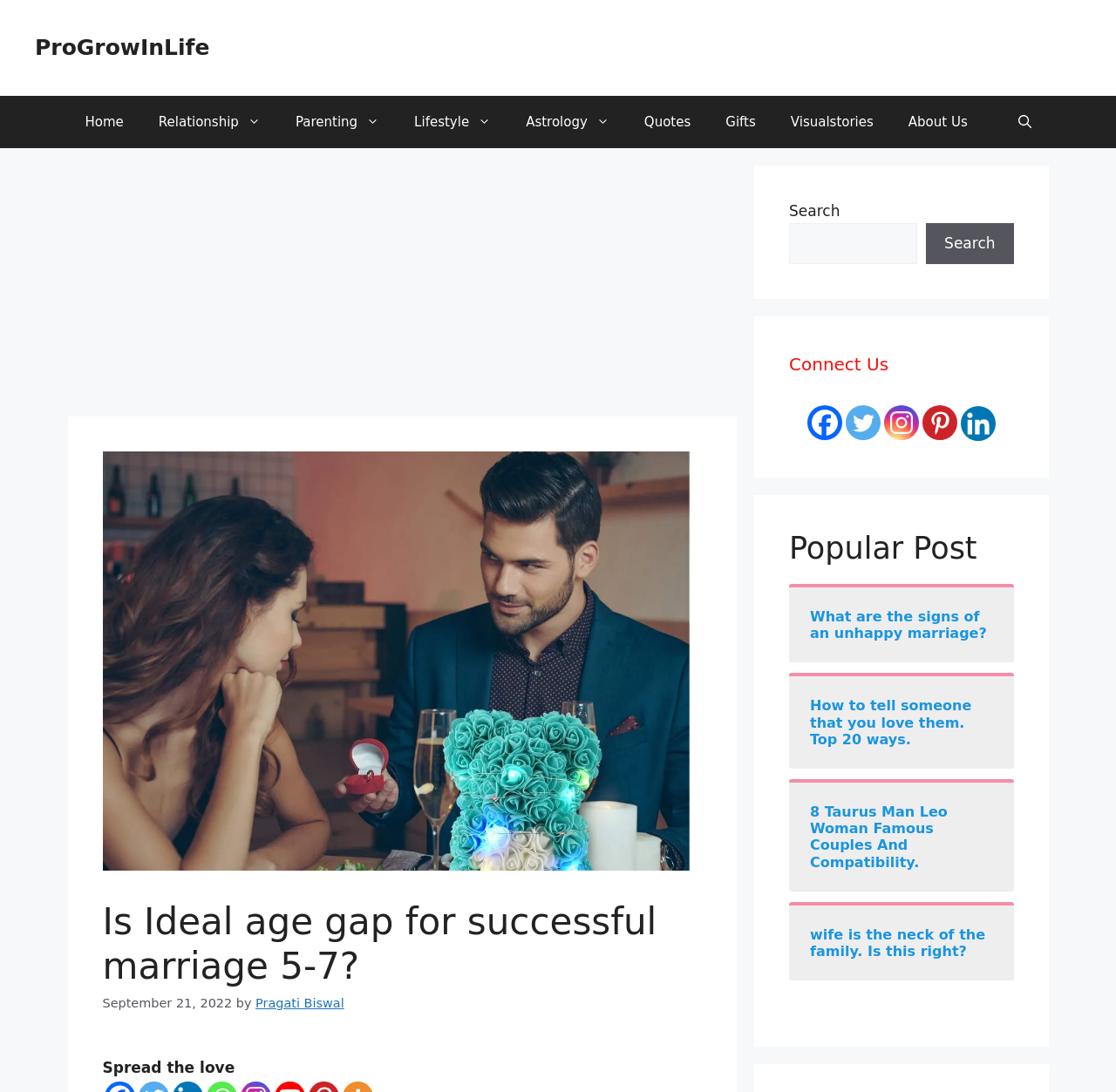Please respond in a single word or phrase: 
How many social media platforms are listed?

5